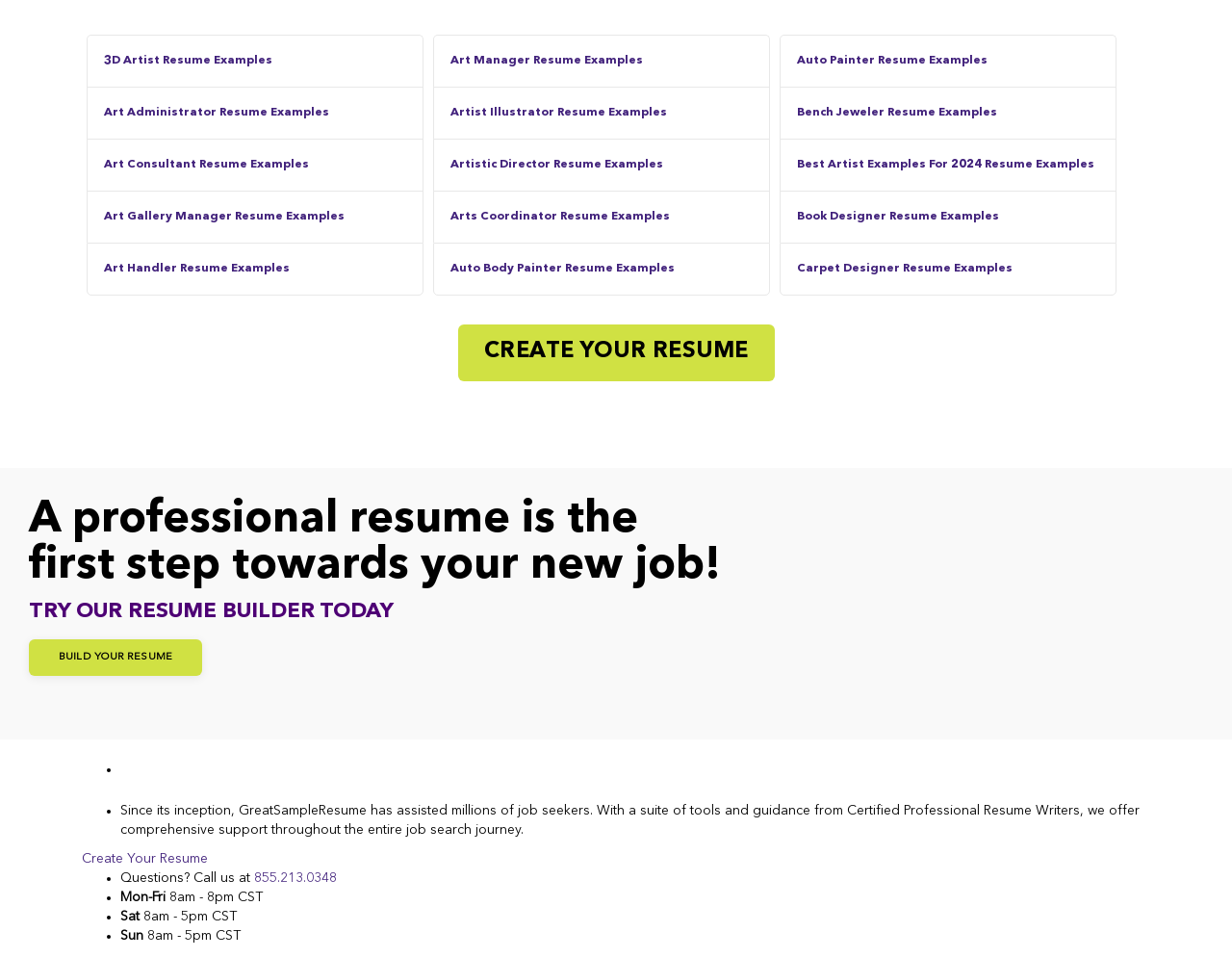Specify the bounding box coordinates of the area that needs to be clicked to achieve the following instruction: "Create Your Resume".

[0.371, 0.339, 0.629, 0.398]